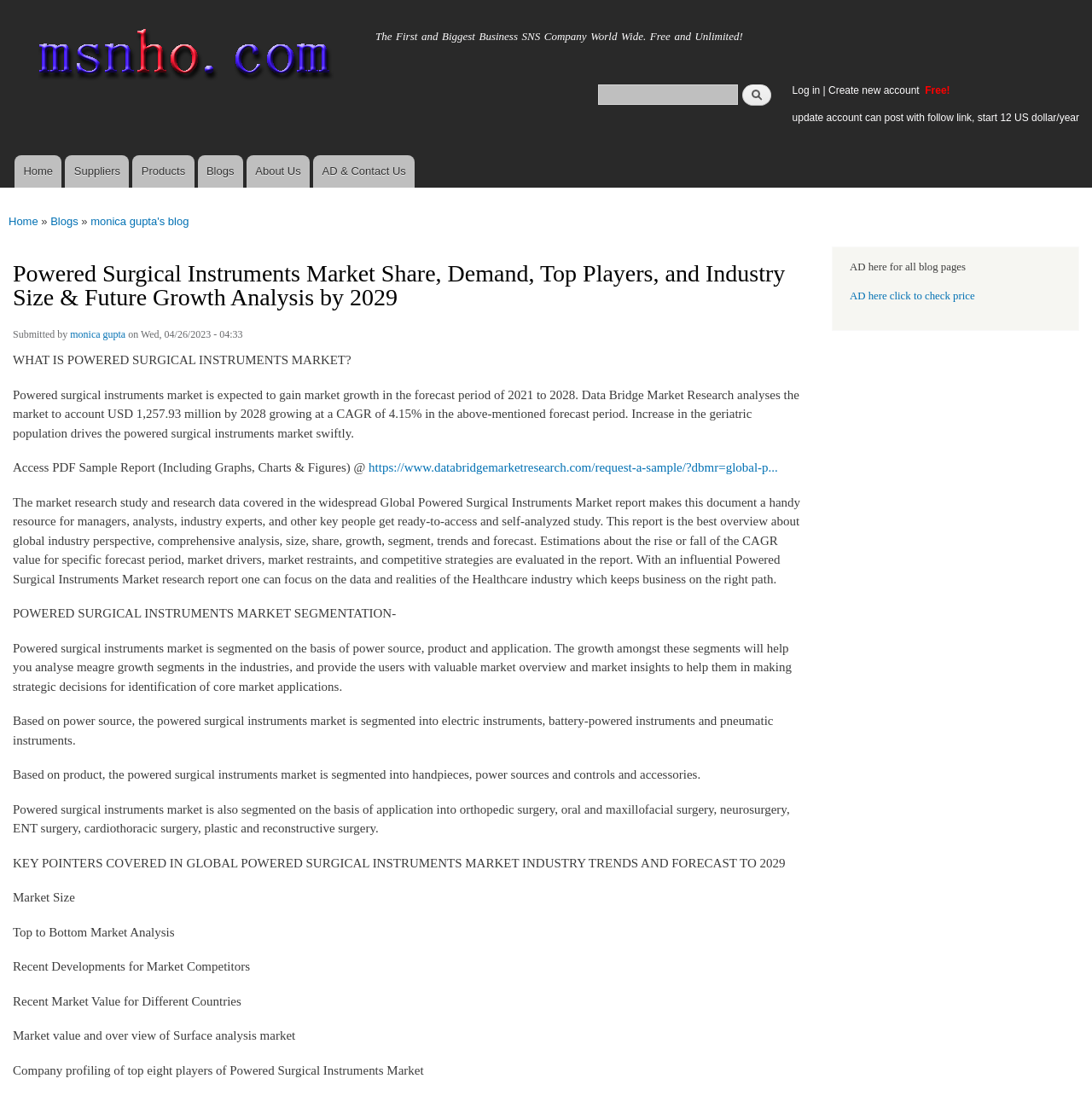Find the bounding box coordinates of the area to click in order to follow the instruction: "Create a new account".

[0.759, 0.077, 0.844, 0.088]